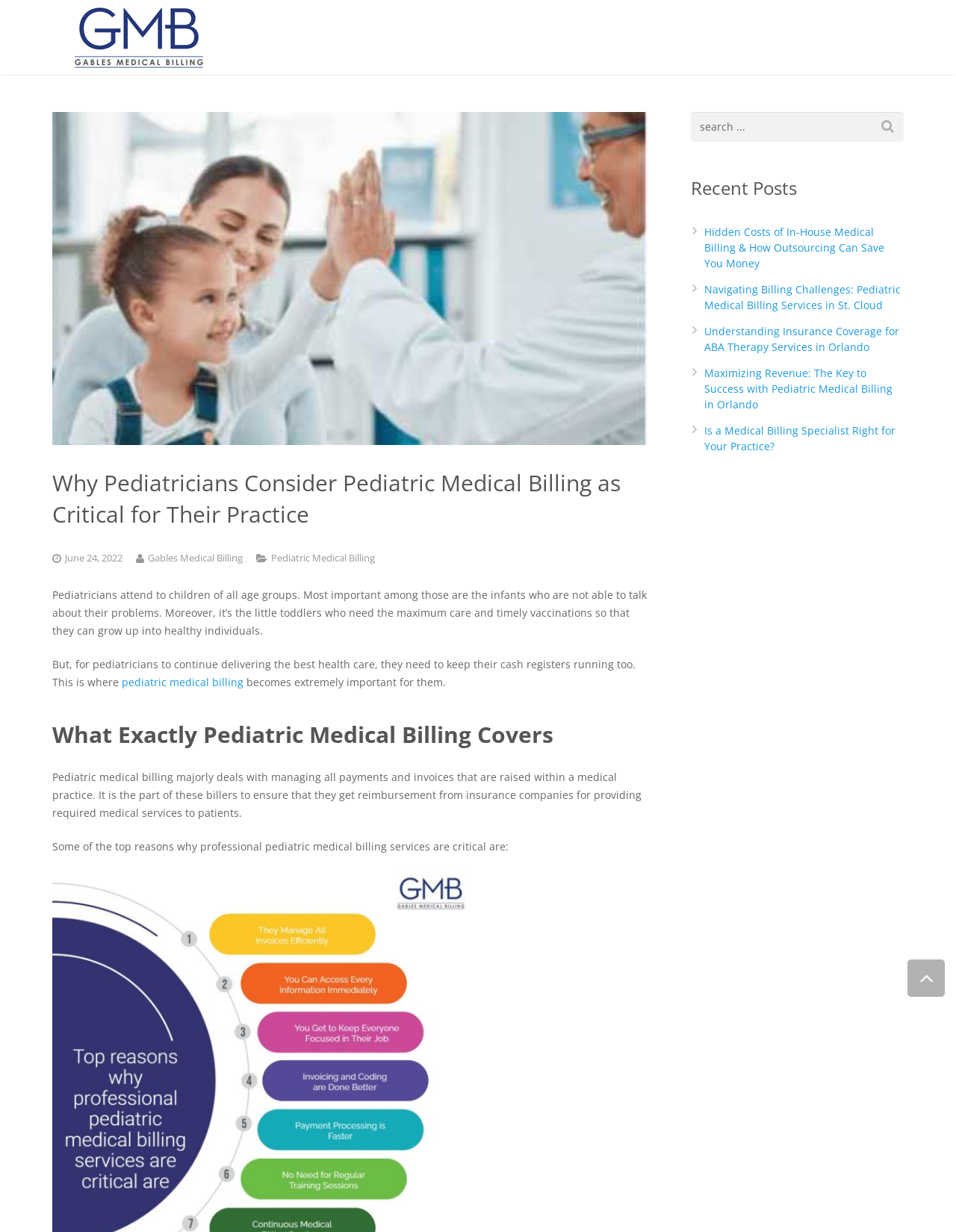Identify the bounding box coordinates of the part that should be clicked to carry out this instruction: "View recent post about Hidden Costs of In-House Medical Billing".

[0.737, 0.182, 0.925, 0.219]